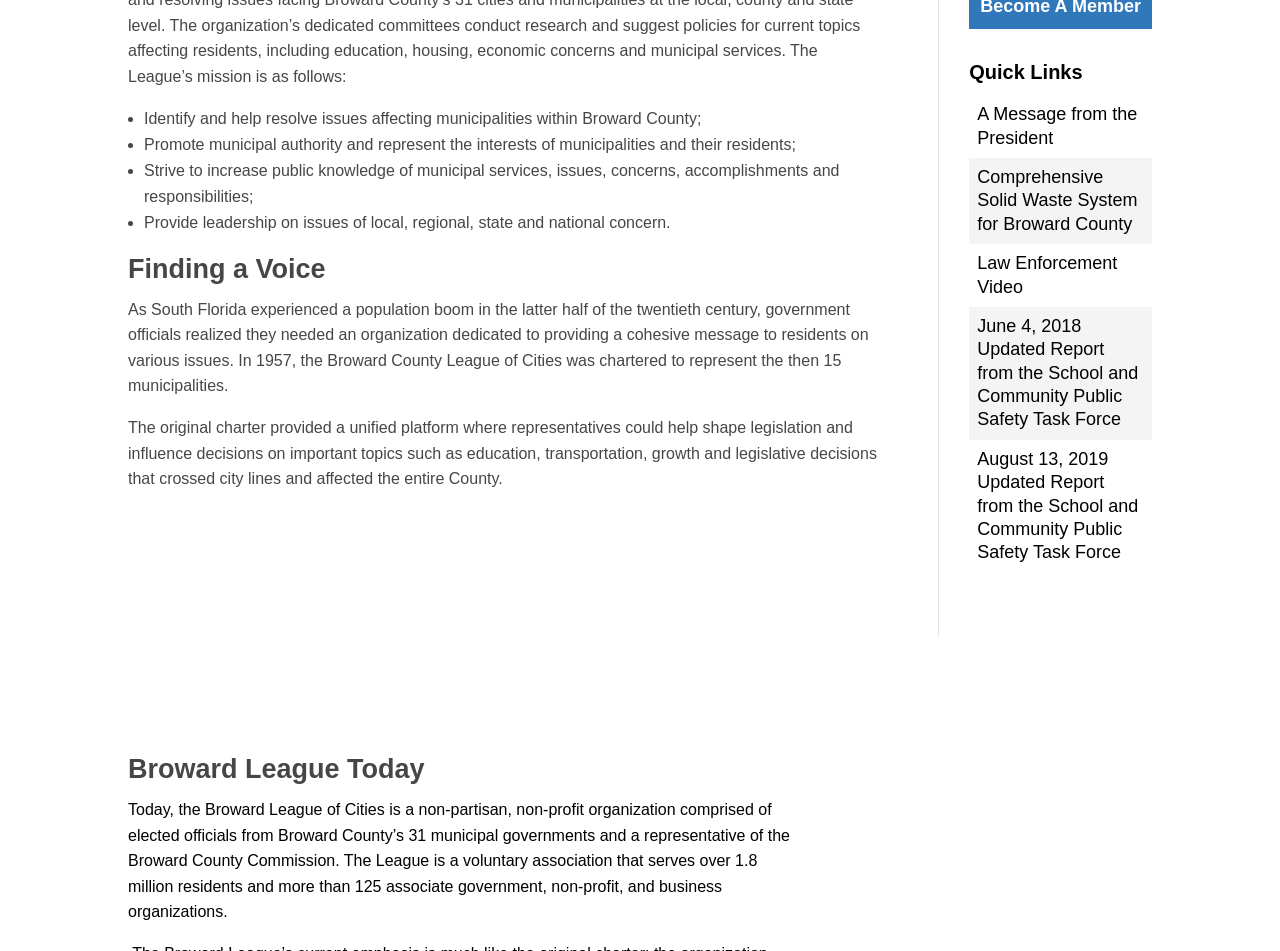Using the element description: "A Message from the President", determine the bounding box coordinates. The coordinates should be in the format [left, top, right, bottom], with values between 0 and 1.

[0.763, 0.11, 0.889, 0.155]